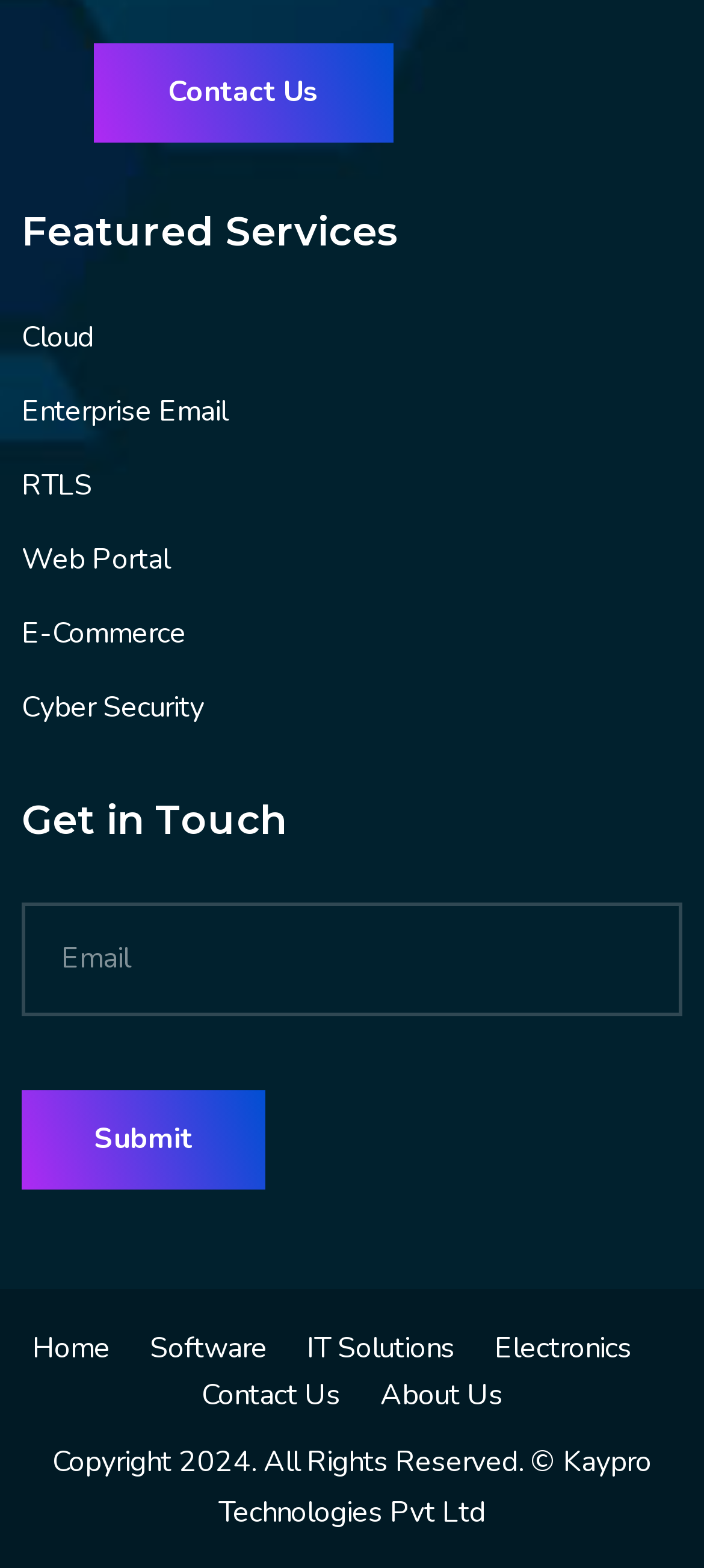Can you find the bounding box coordinates of the area I should click to execute the following instruction: "Enter email address in the 'Email' textbox"?

[0.031, 0.575, 0.969, 0.648]